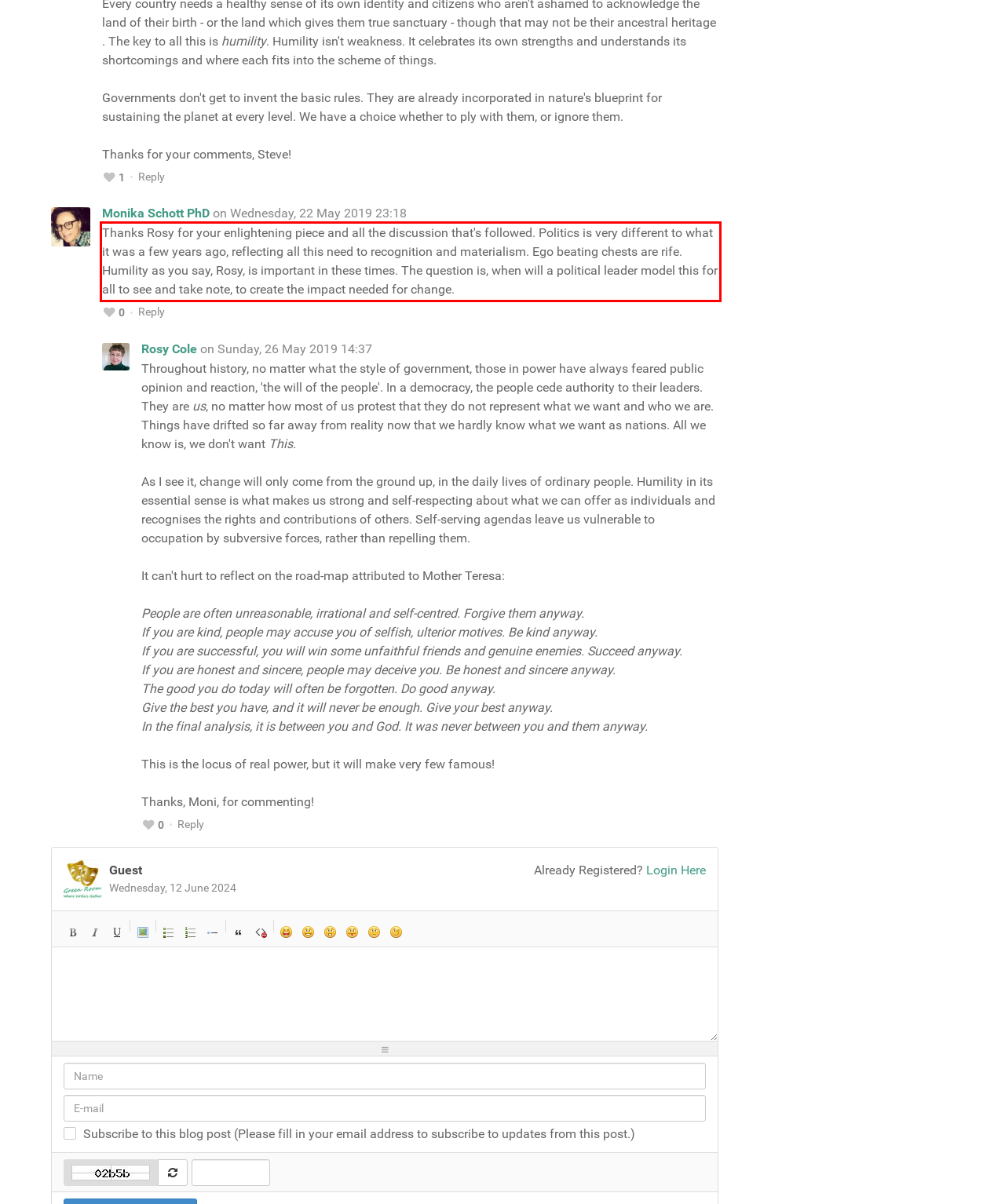Within the screenshot of the webpage, there is a red rectangle. Please recognize and generate the text content inside this red bounding box.

Thanks Rosy for your enlightening piece and all the discussion that's followed. Politics is very different to what it was a few years ago, reflecting all this need to recognition and materialism. Ego beating chests are rife. Humility as you say, Rosy, is important in these times. The question is, when will a political leader model this for all to see and take note, to create the impact needed for change.